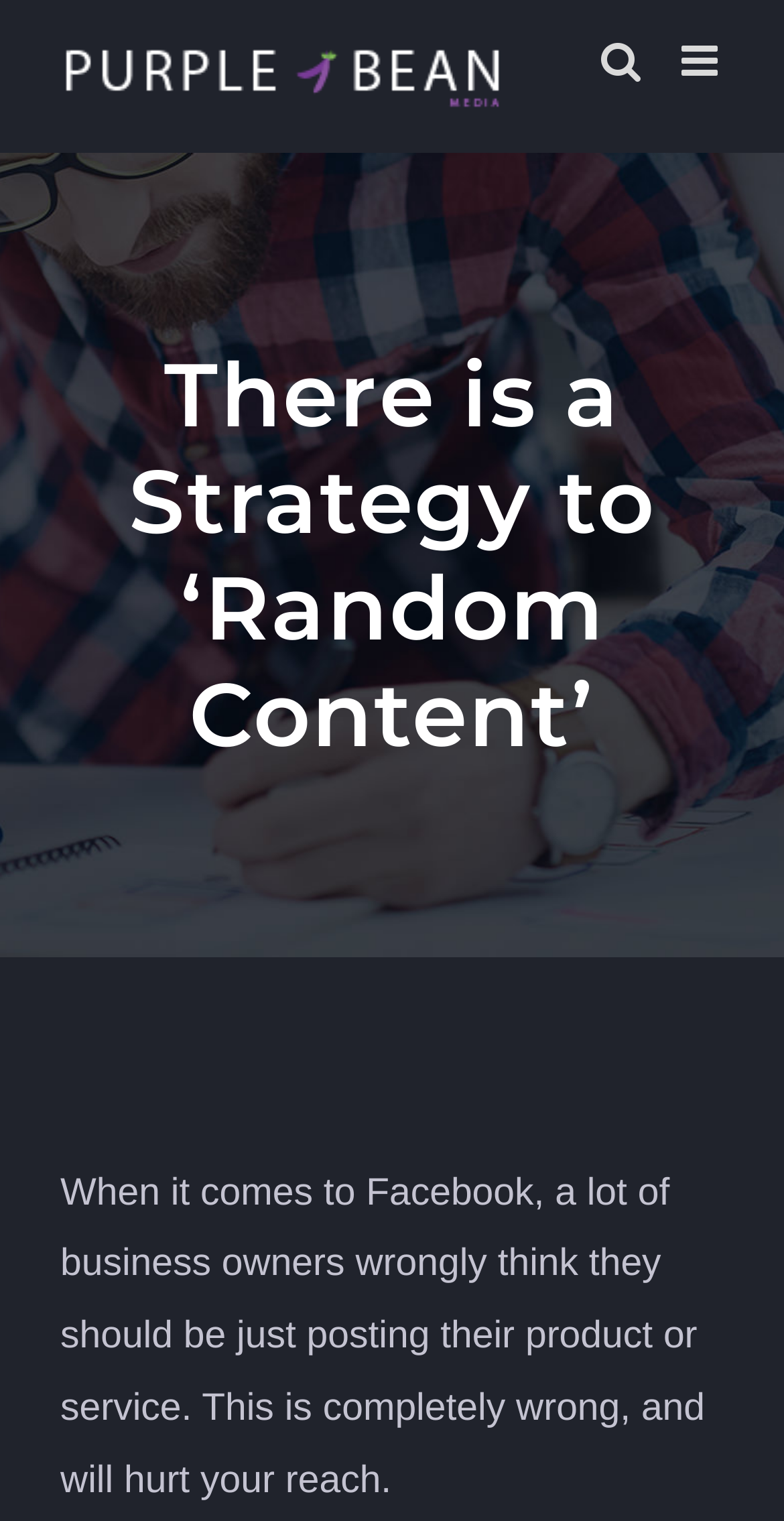What is the purpose of the 'Toggle mobile menu' link?
Using the image provided, answer with just one word or phrase.

To expand mobile menu